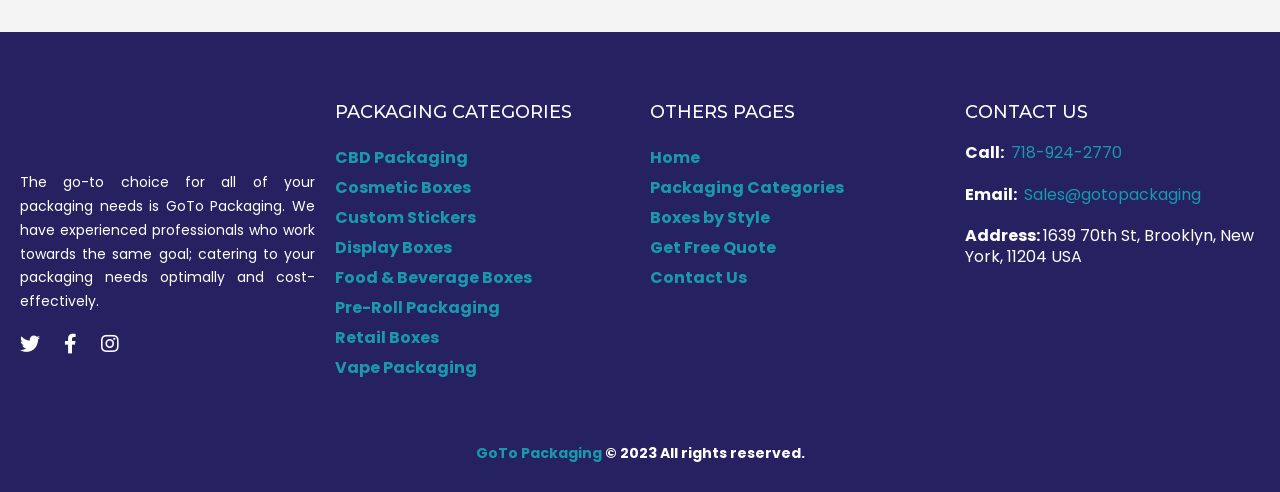How many packaging categories are listed?
Identify the answer in the screenshot and reply with a single word or phrase.

7